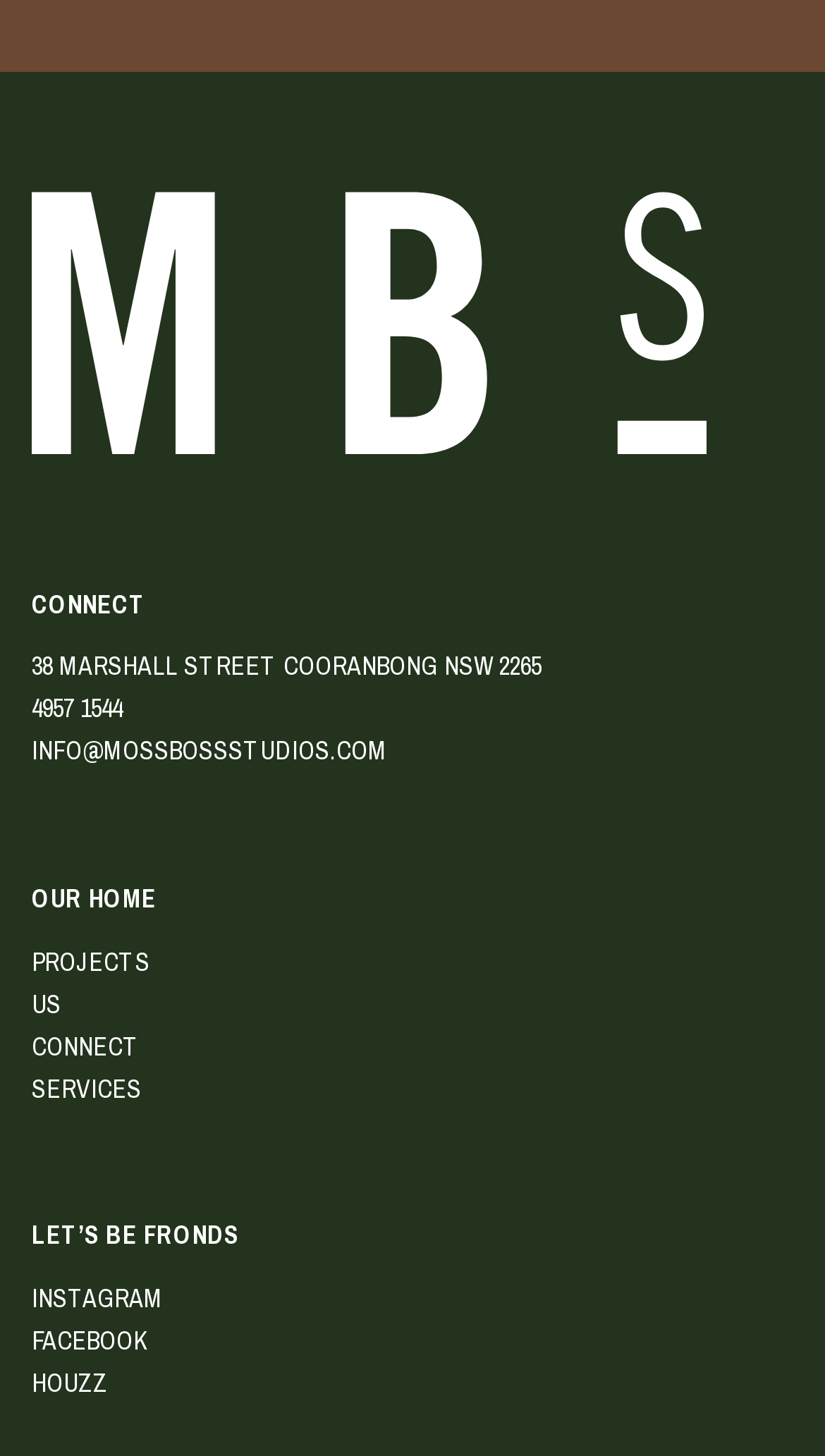Provide a brief response to the question below using a single word or phrase: 
How many main navigation links are available?

5